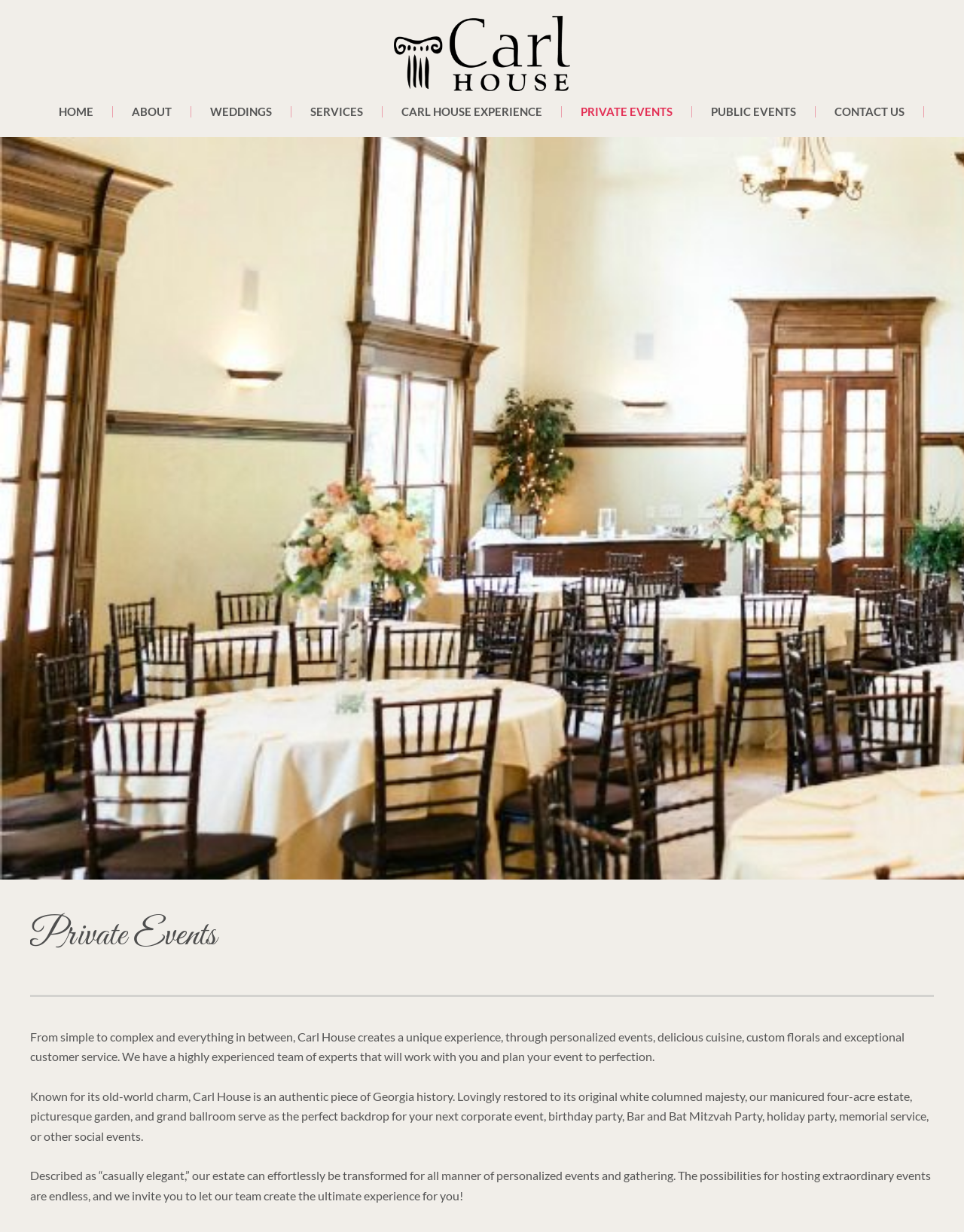What services does Carl House offer?
Based on the screenshot, respond with a single word or phrase.

Personalized events, cuisine, florals, customer service